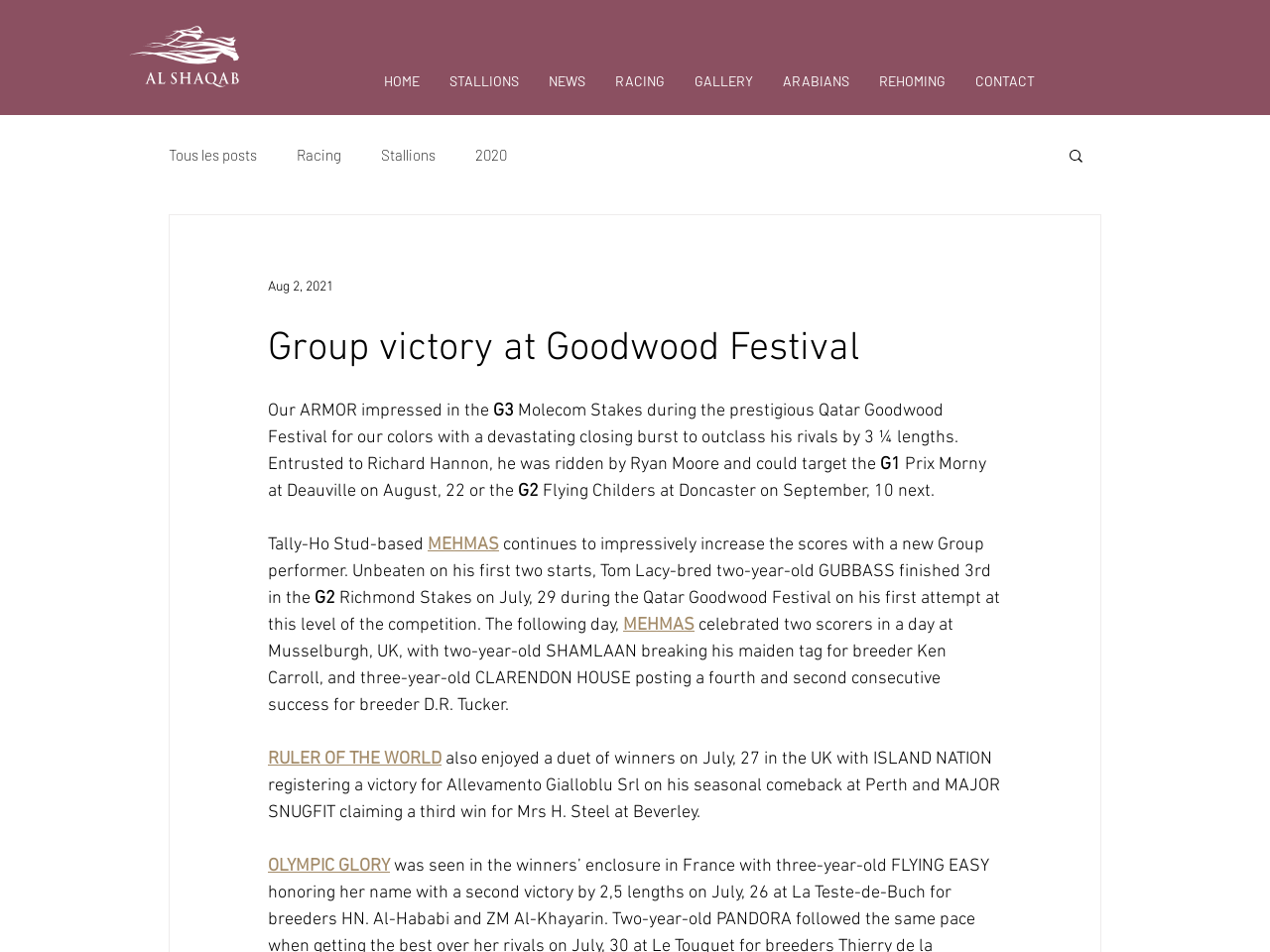Find the bounding box coordinates of the clickable area that will achieve the following instruction: "Search for something".

[0.84, 0.154, 0.855, 0.176]